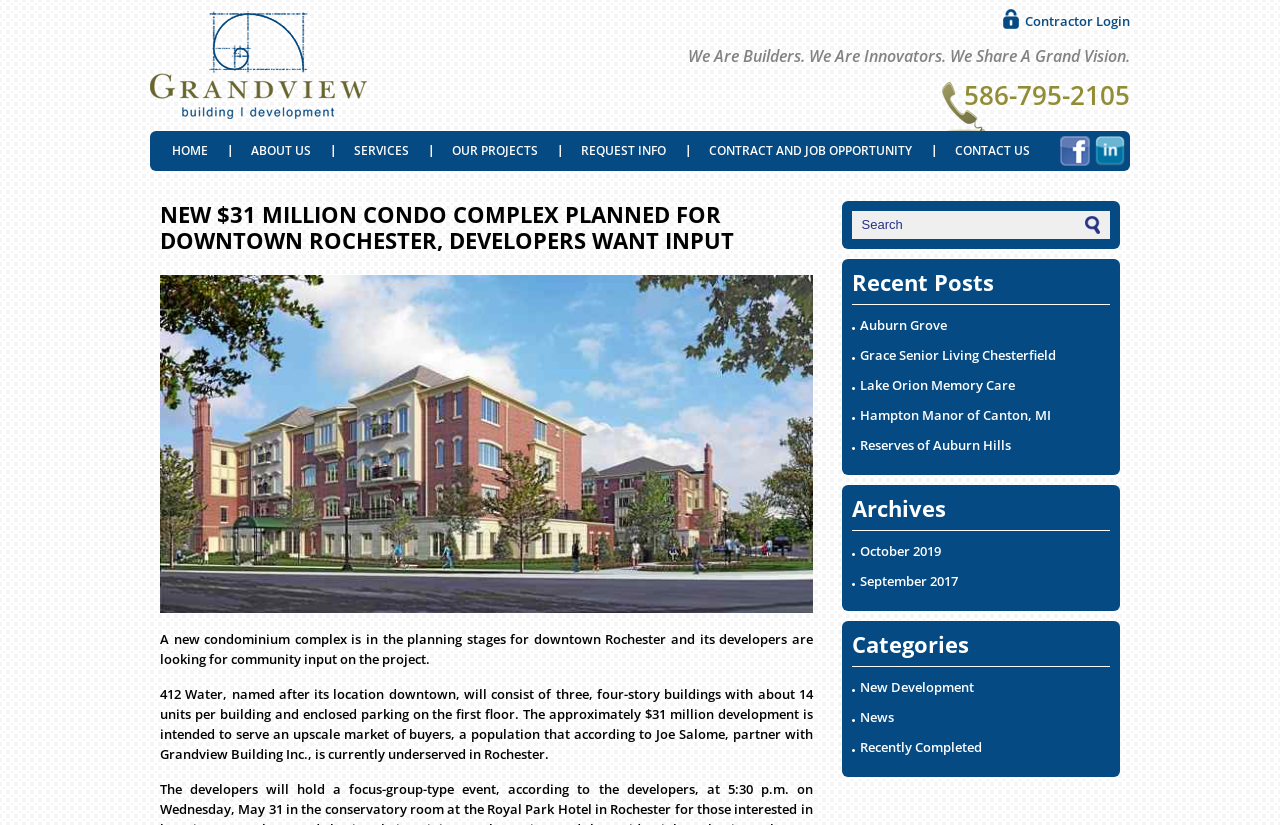What is the approximate cost of the development?
Please give a detailed and elaborate answer to the question.

The article states that the approximately $31 million development is intended to serve an upscale market of buyers, a population that according to Joe Salome, partner with Grandview Building Inc., is currently underserved in Rochester.